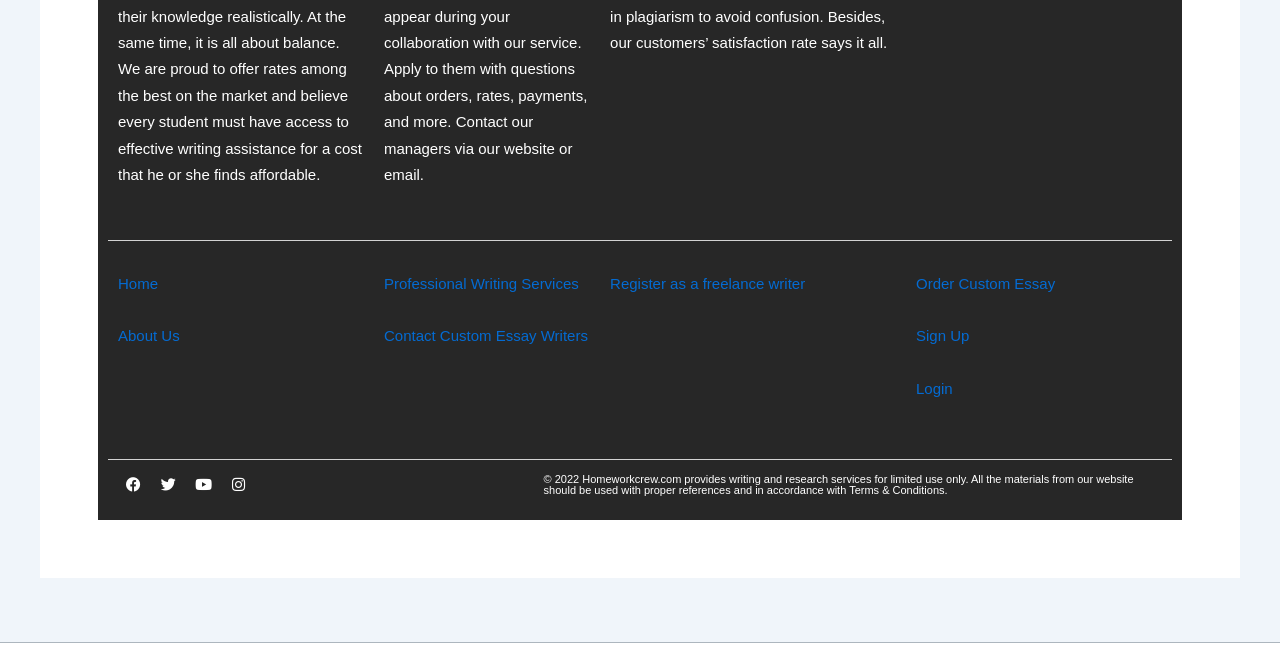Determine the bounding box coordinates of the region that needs to be clicked to achieve the task: "register as a freelance writer".

[0.477, 0.417, 0.629, 0.443]